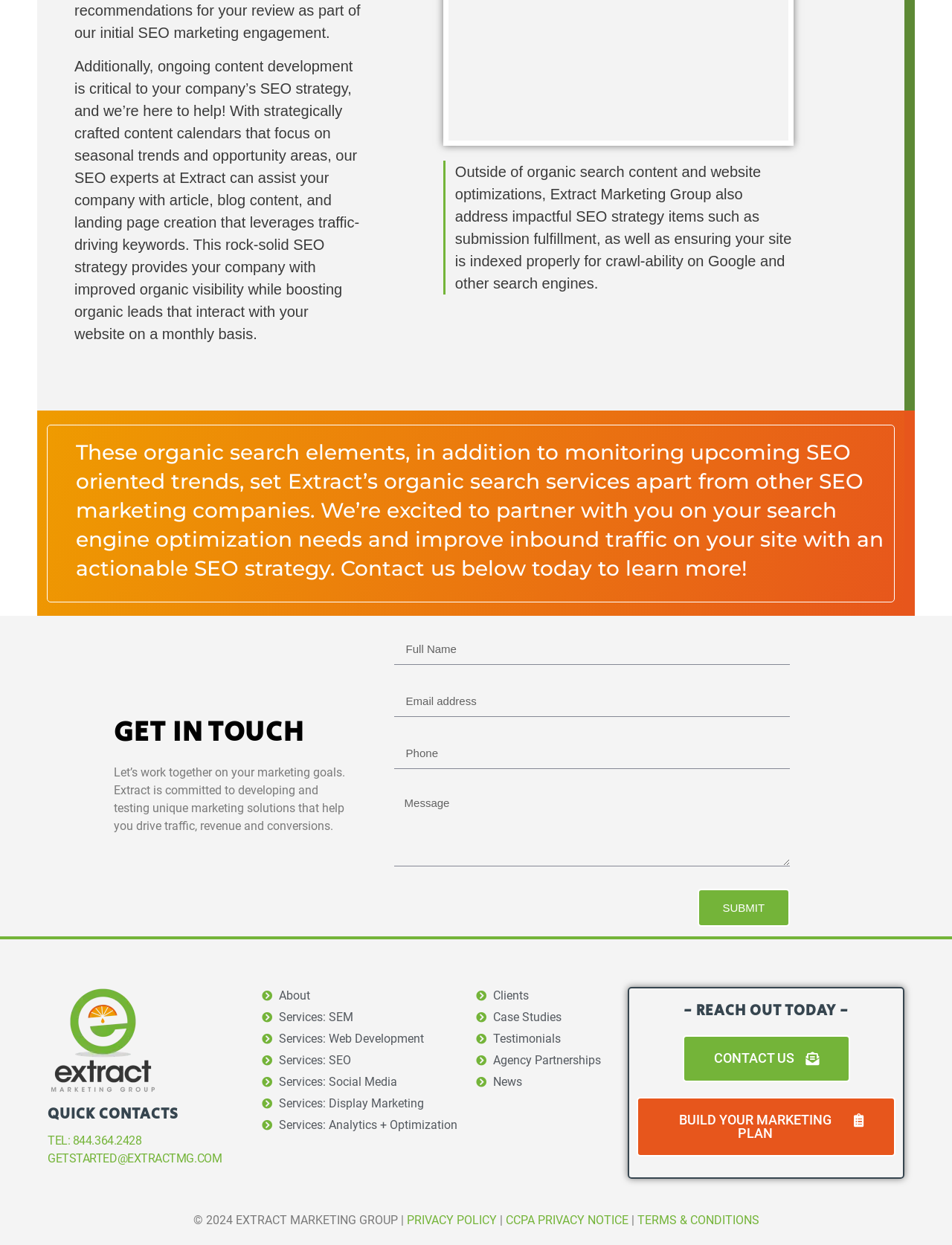Can you identify the bounding box coordinates of the clickable region needed to carry out this instruction: 'Click submit'? The coordinates should be four float numbers within the range of 0 to 1, stated as [left, top, right, bottom].

[0.732, 0.441, 0.83, 0.471]